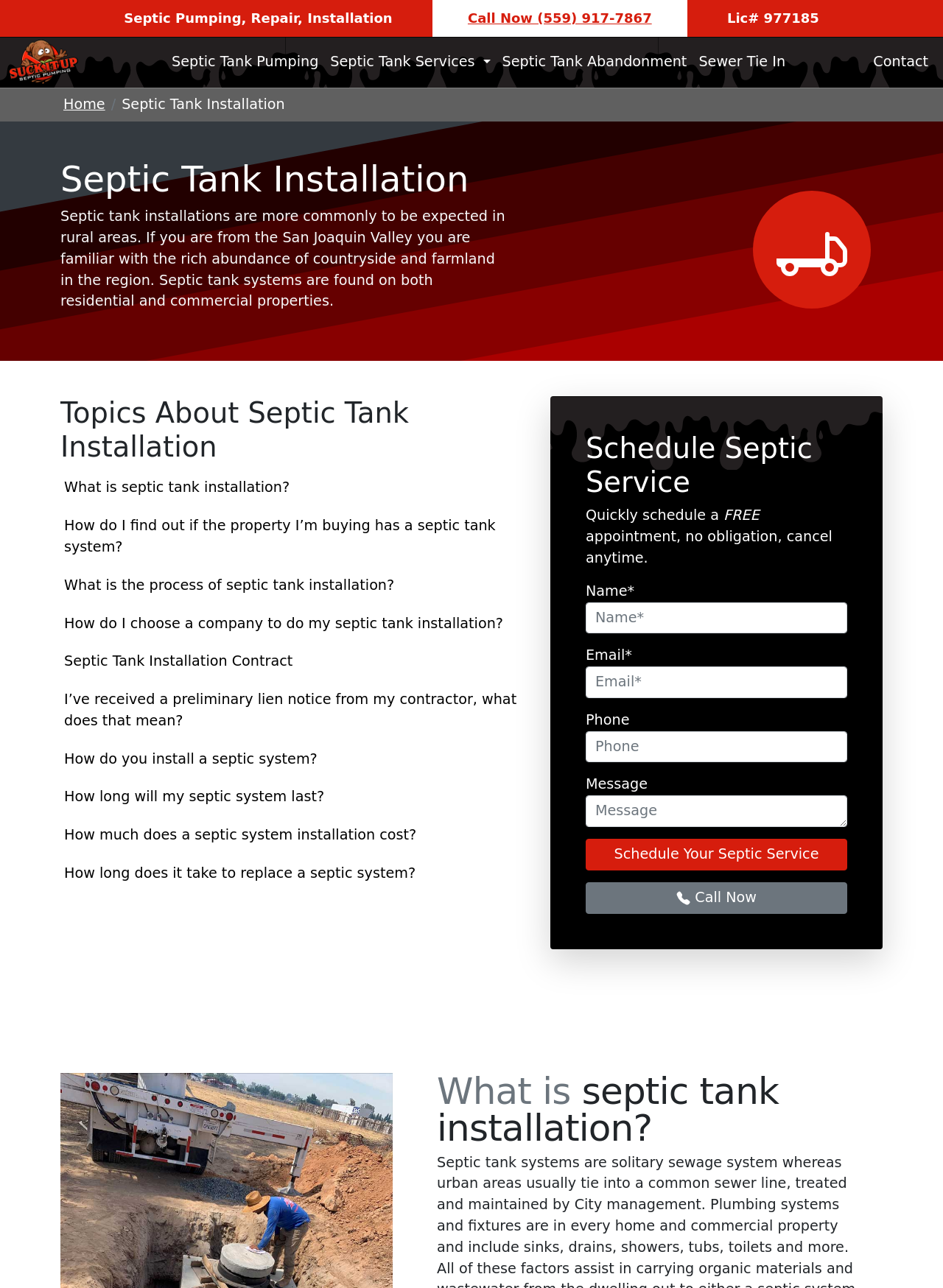Please locate the bounding box coordinates of the element that needs to be clicked to achieve the following instruction: "Play the video". The coordinates should be four float numbers between 0 and 1, i.e., [left, top, right, bottom].

None